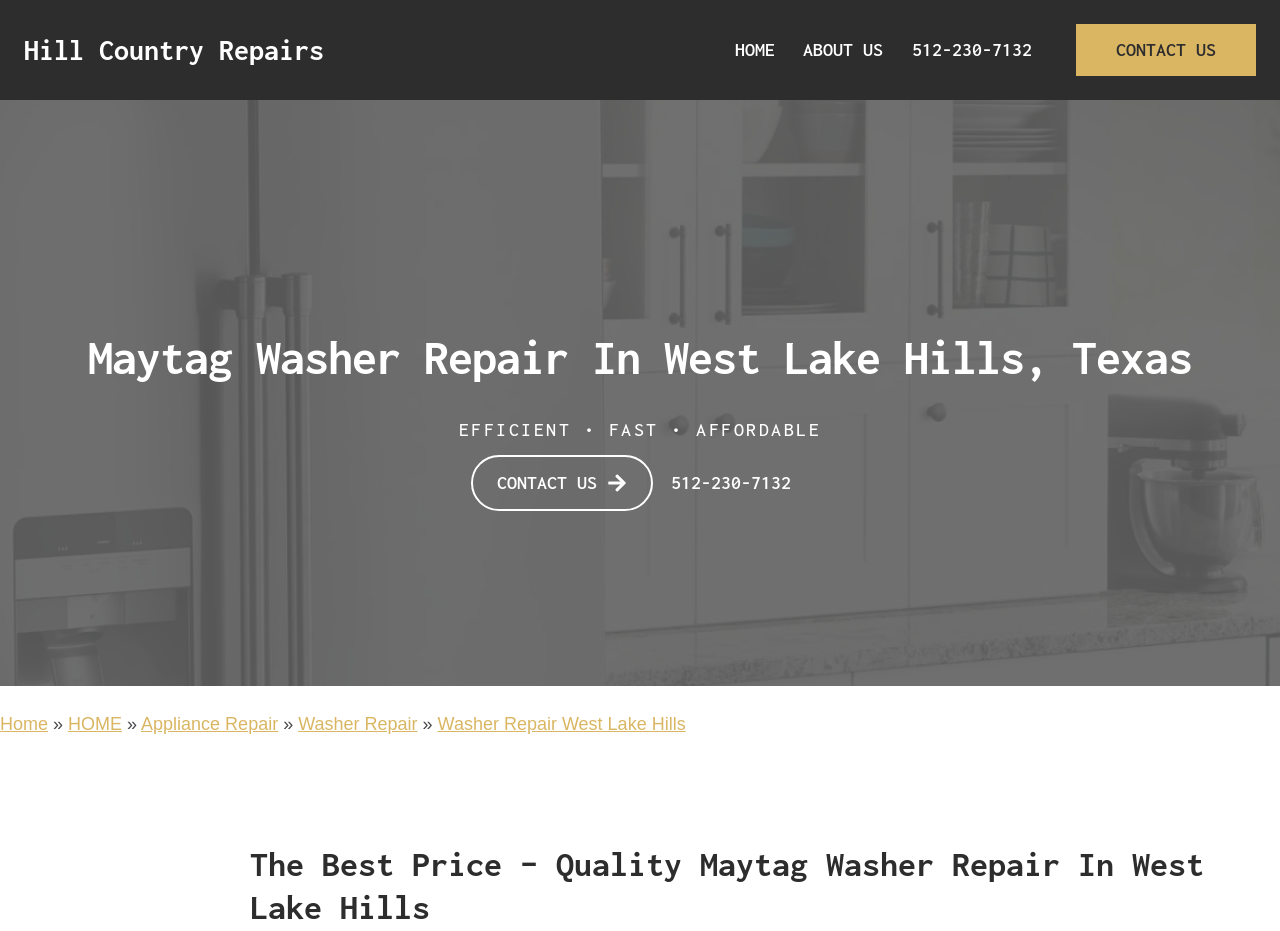Can you identify the bounding box coordinates of the clickable region needed to carry out this instruction: 'go to washer repair west lake hills'? The coordinates should be four float numbers within the range of 0 to 1, stated as [left, top, right, bottom].

[0.342, 0.767, 0.536, 0.788]